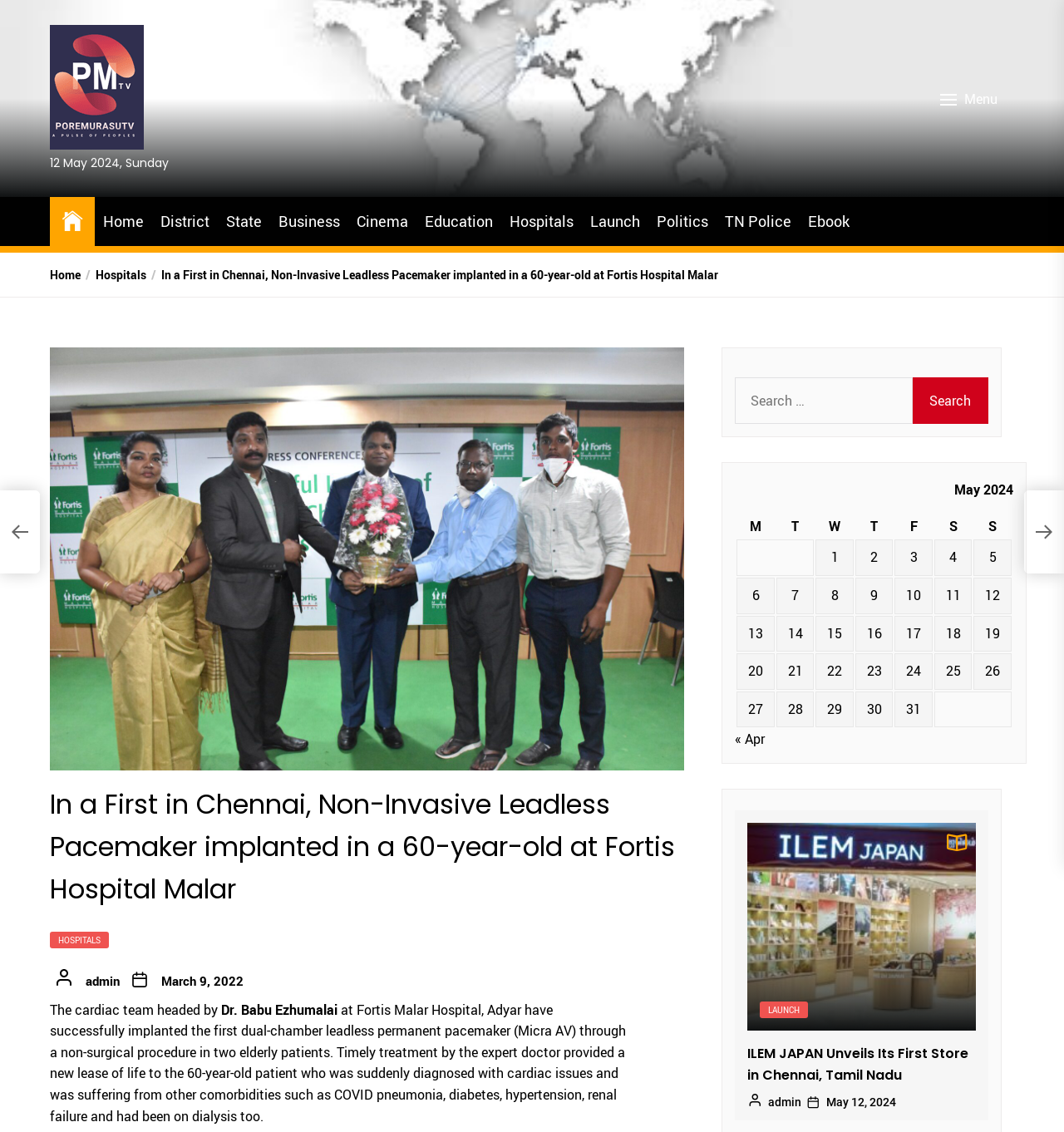Using the provided description: "Politics", find the bounding box coordinates of the corresponding UI element. The output should be four float numbers between 0 and 1, in the format [left, top, right, bottom].

[0.617, 0.185, 0.666, 0.206]